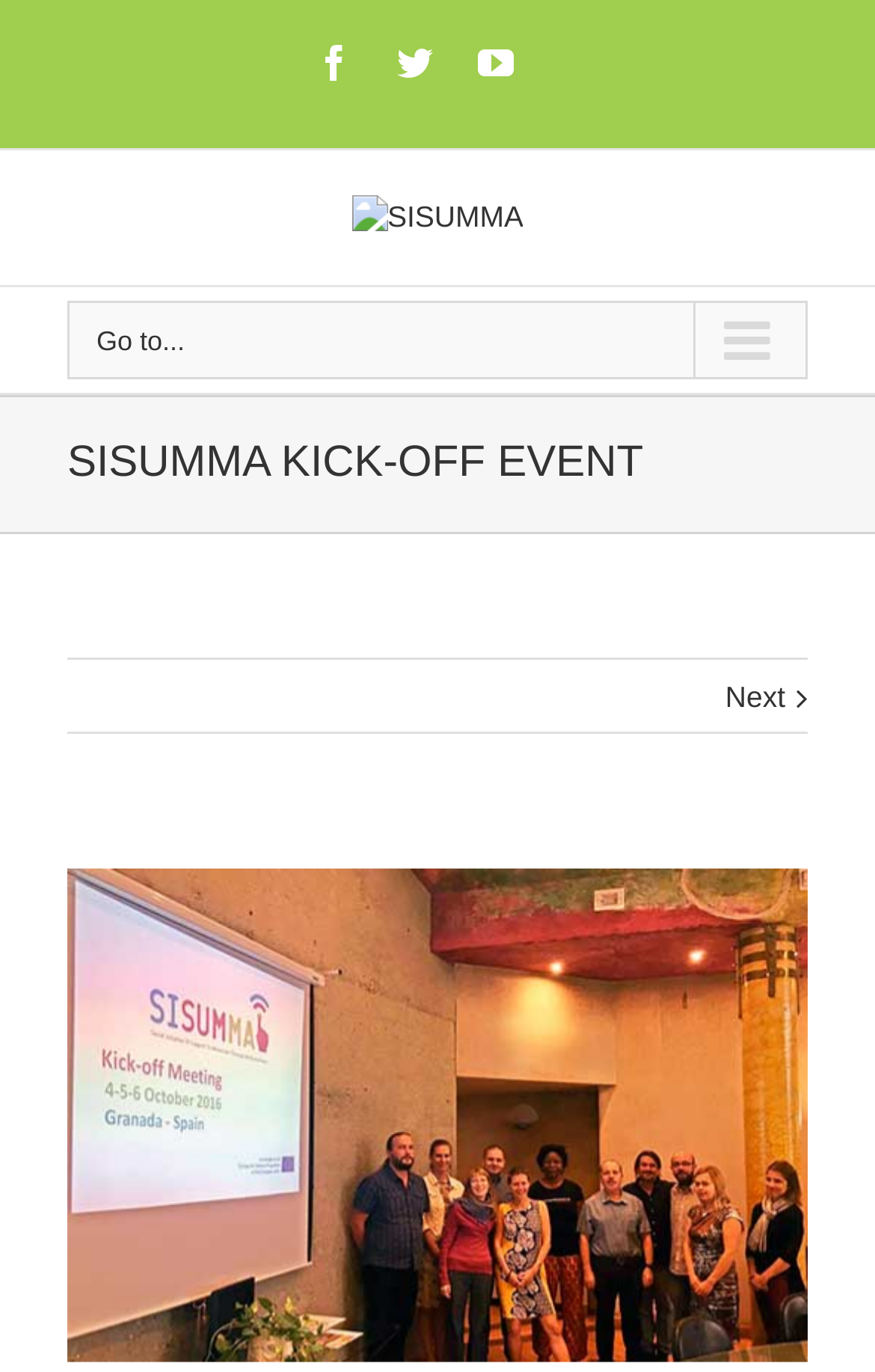Provide a brief response in the form of a single word or phrase:
How many columns are present in the layout table?

Unknown